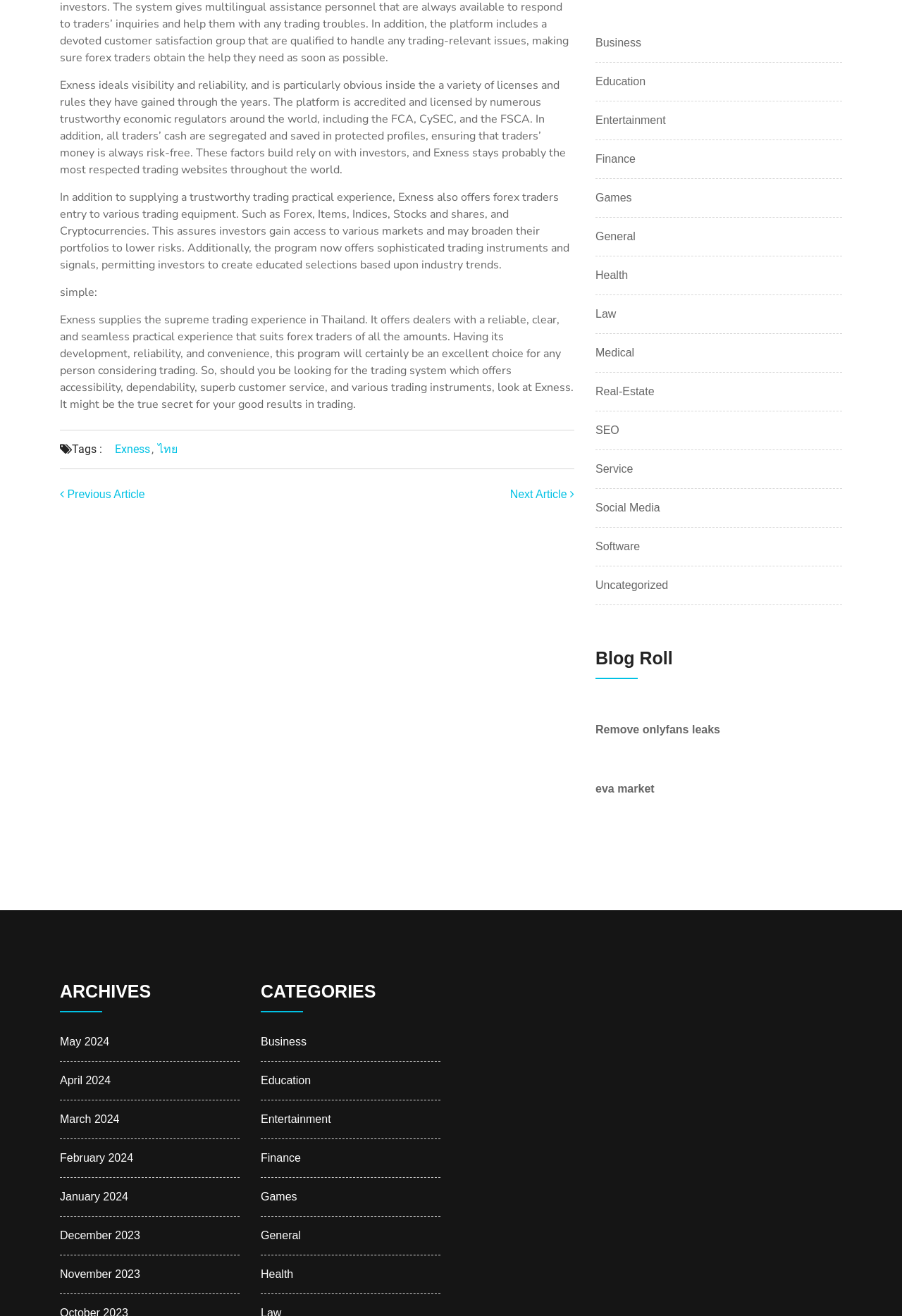Select the bounding box coordinates of the element I need to click to carry out the following instruction: "Click on the 'Exness' link".

[0.127, 0.336, 0.166, 0.346]